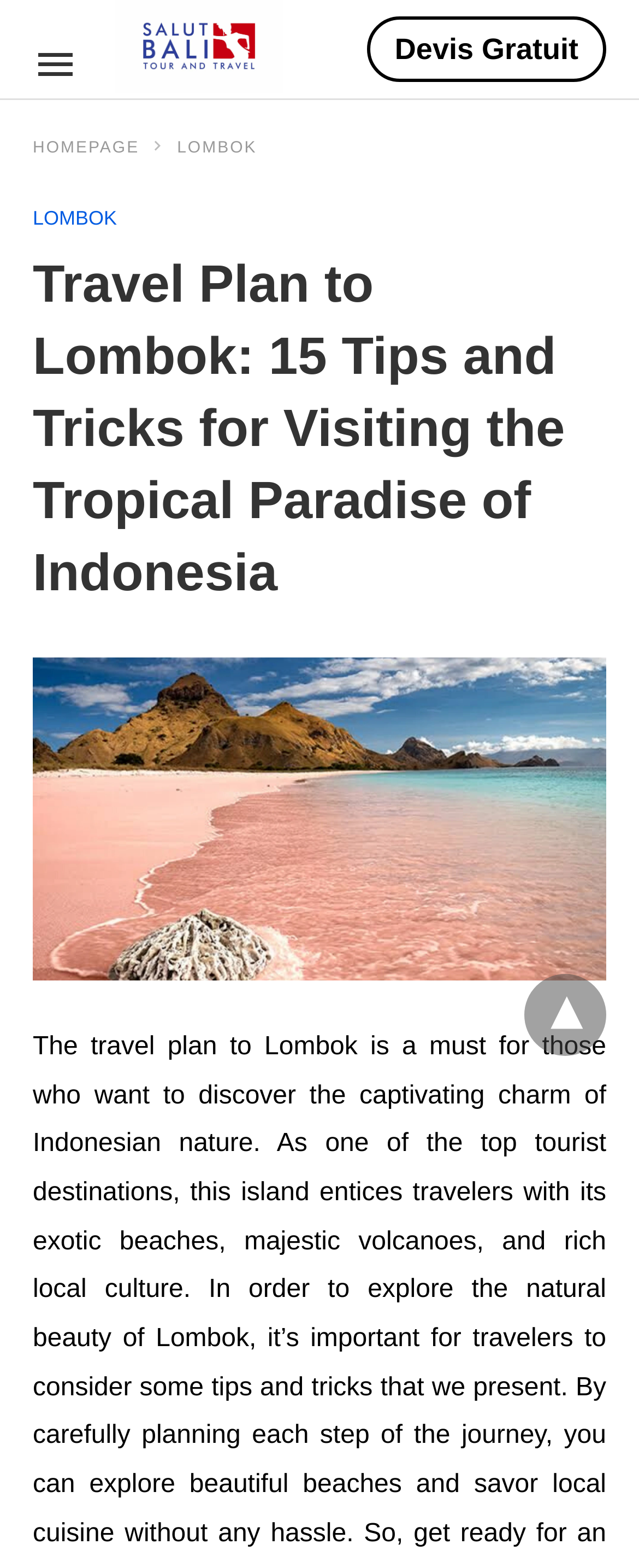What is the purpose of the '▾' link?
Based on the image, answer the question with a single word or brief phrase.

Dropdown menu